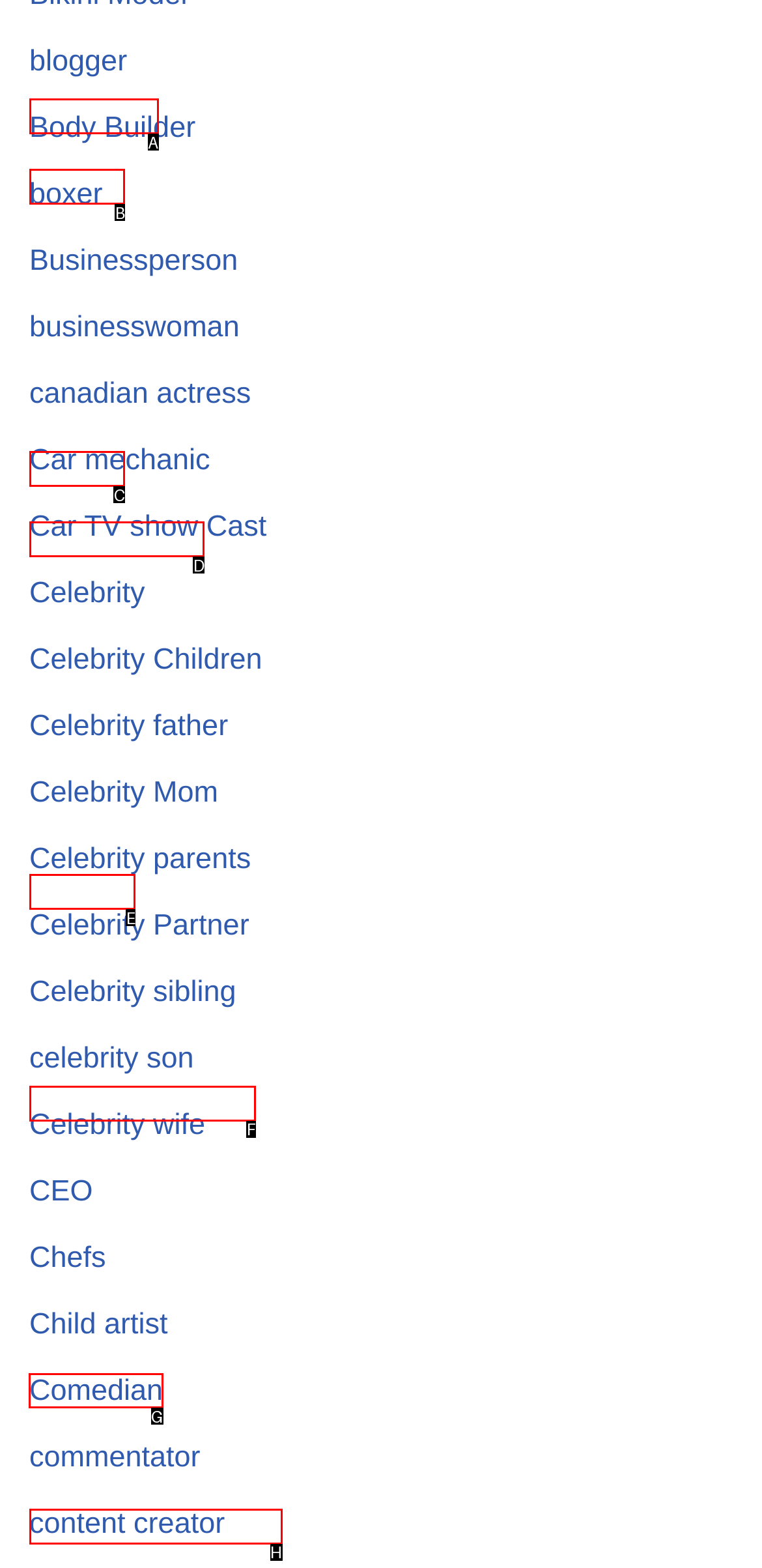Which option should be clicked to execute the following task: Browse the 'Comedian' section? Respond with the letter of the selected option.

G